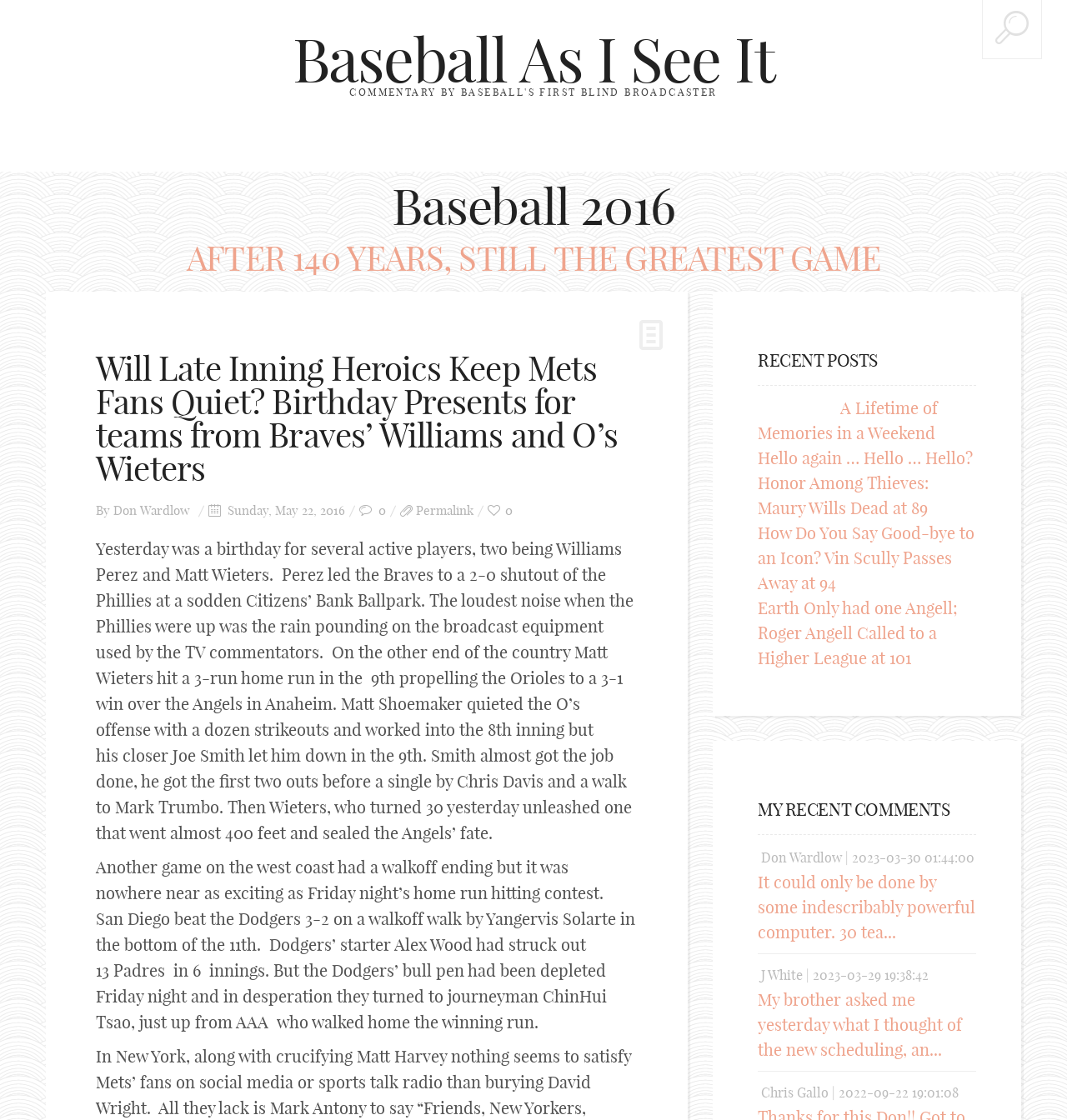Given the description of the UI element: "graciasmadrerum.com", predict the bounding box coordinates in the form of [left, top, right, bottom], with each value being a float between 0 and 1.

None